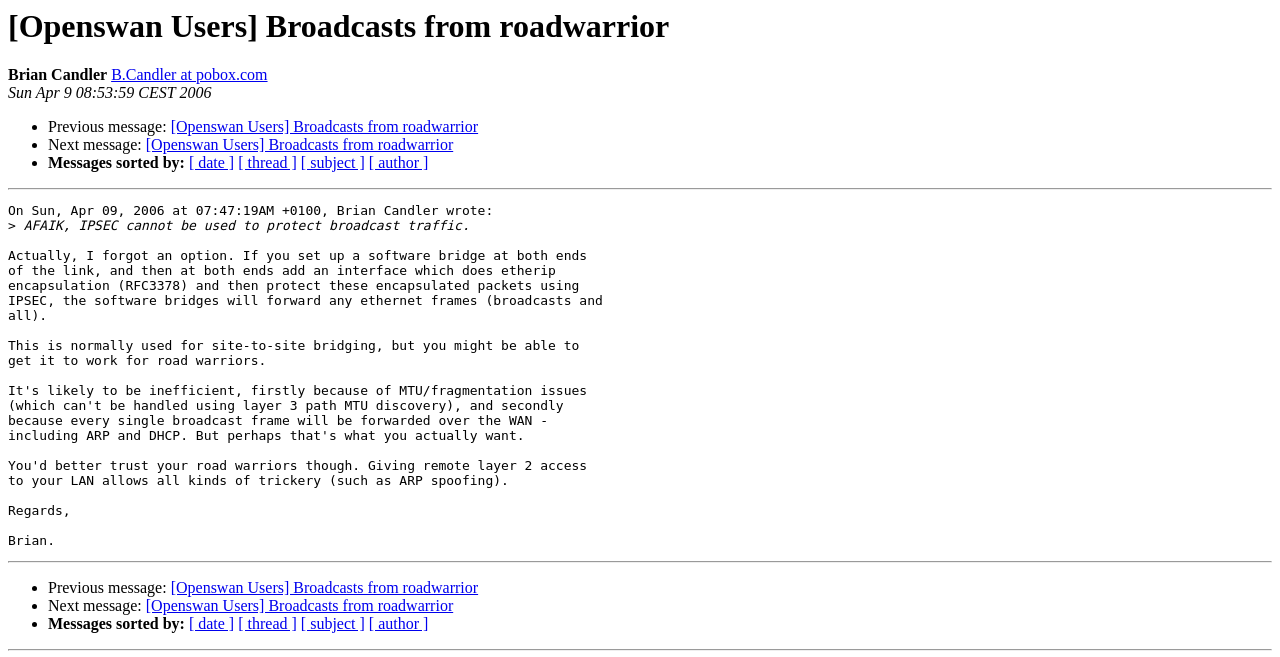Given the element description "[Openswan Users] Broadcasts from roadwarrior" in the screenshot, predict the bounding box coordinates of that UI element.

[0.114, 0.909, 0.354, 0.935]